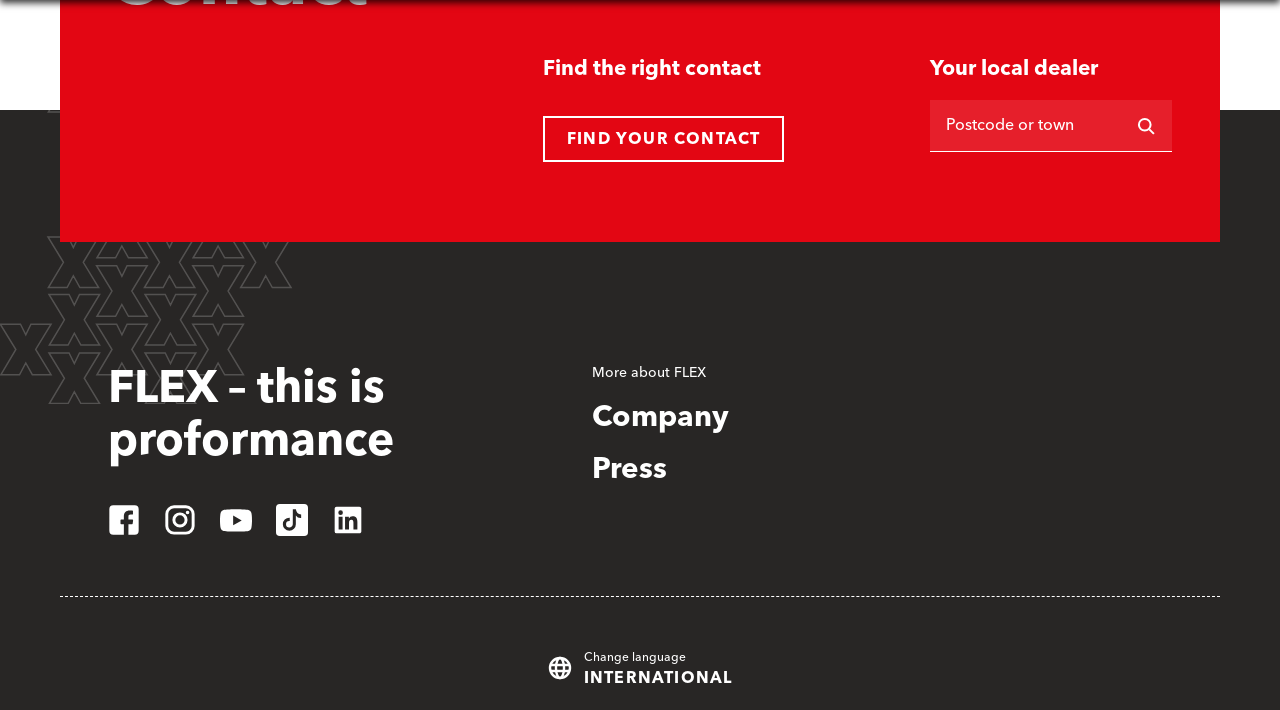What is the function of the button with a globe icon?
Answer the question with a detailed explanation, including all necessary information.

The button has a globe icon and is labeled 'Change language INTERNATIONAL', suggesting that it is used to switch the language of the webpage to an international version.